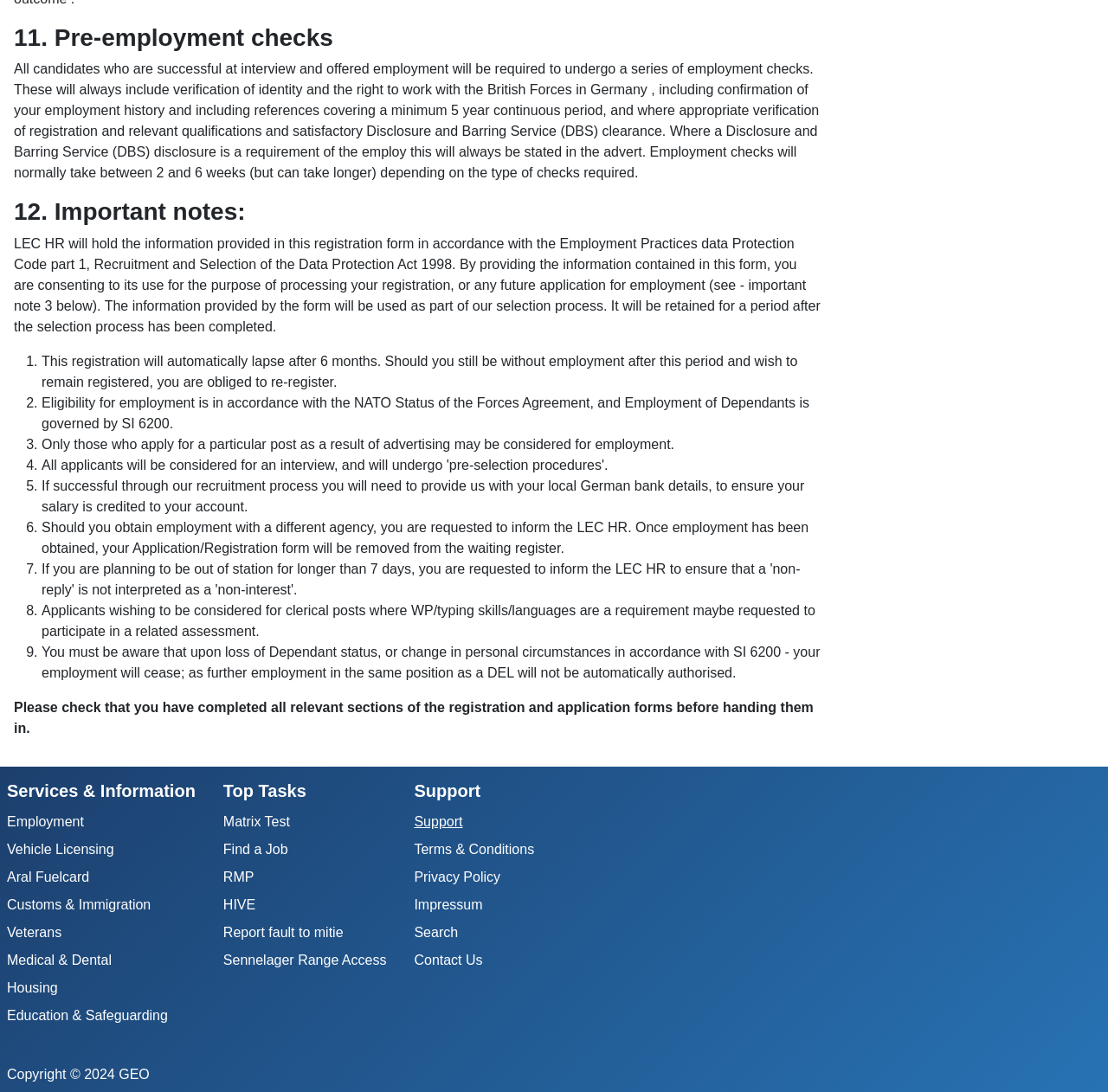Identify and provide the bounding box for the element described by: "Impressum".

[0.374, 0.821, 0.436, 0.835]